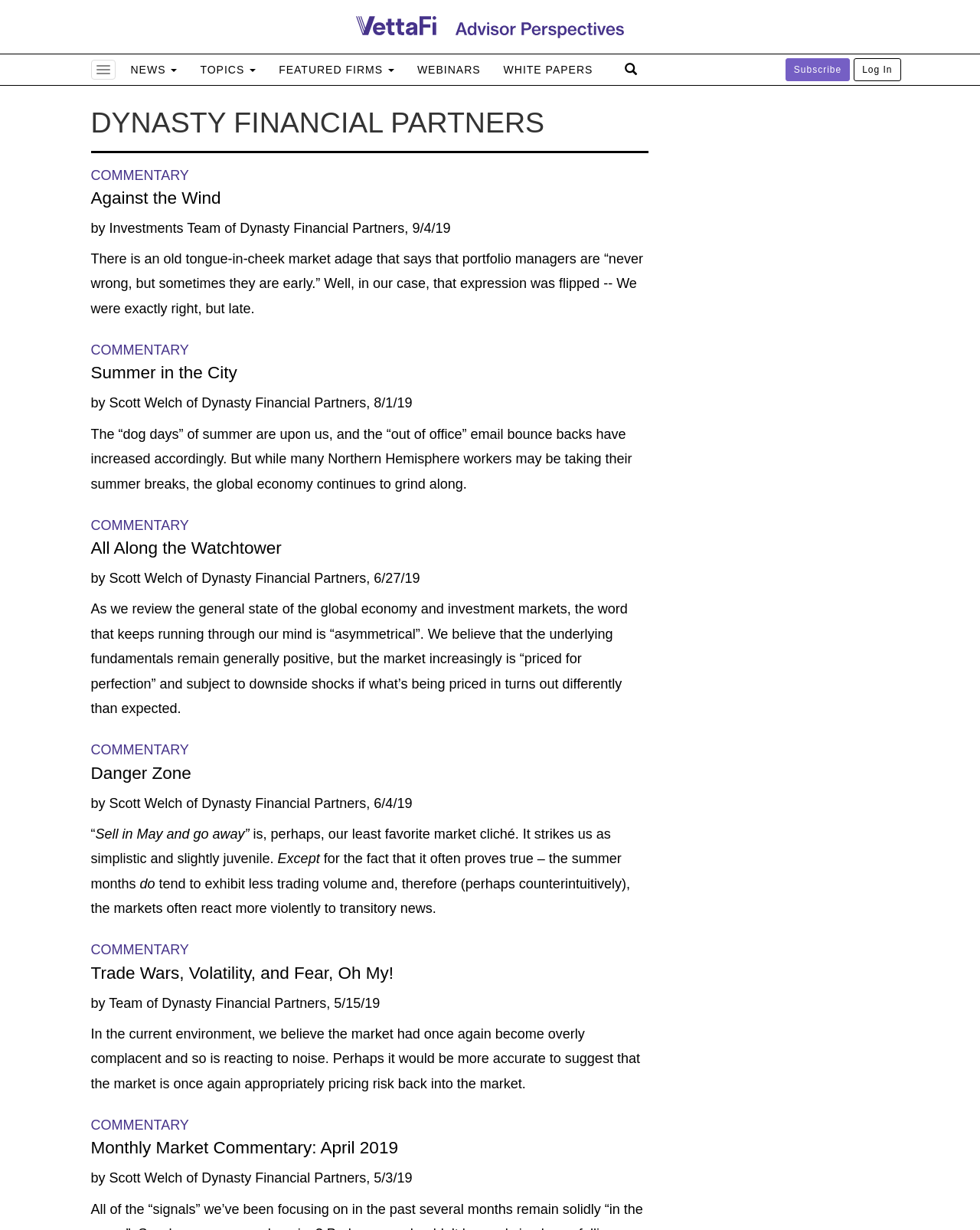Provide the bounding box for the UI element matching this description: "Dynasty Financial Partners".

[0.245, 0.179, 0.413, 0.192]